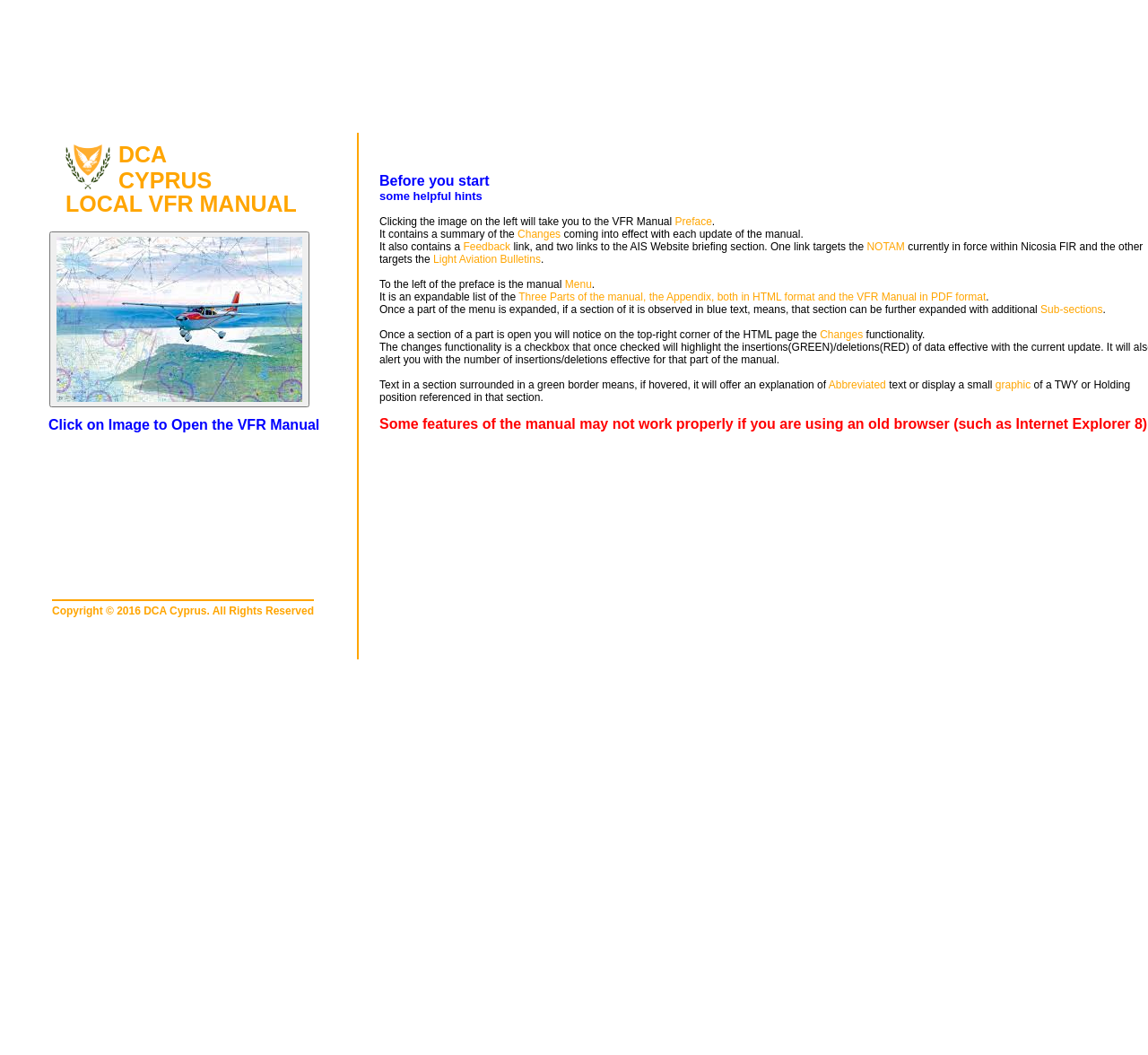What is the purpose of the image on the left?
Give a single word or phrase as your answer by examining the image.

To open the VFR Manual